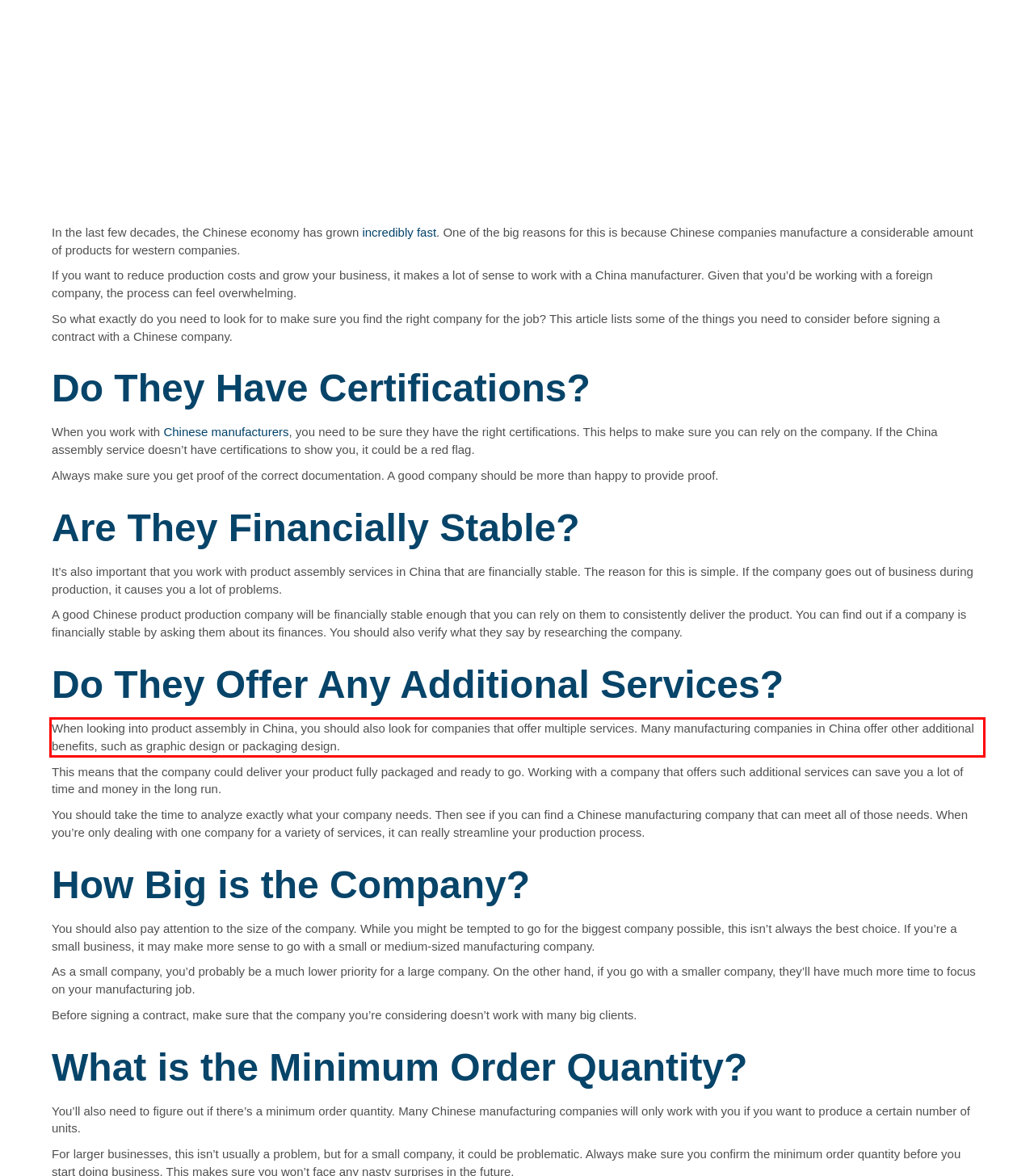From the provided screenshot, extract the text content that is enclosed within the red bounding box.

When looking into product assembly in China, you should also look for companies that offer multiple services. Many manufacturing companies in China offer other additional benefits, such as graphic design or packaging design.